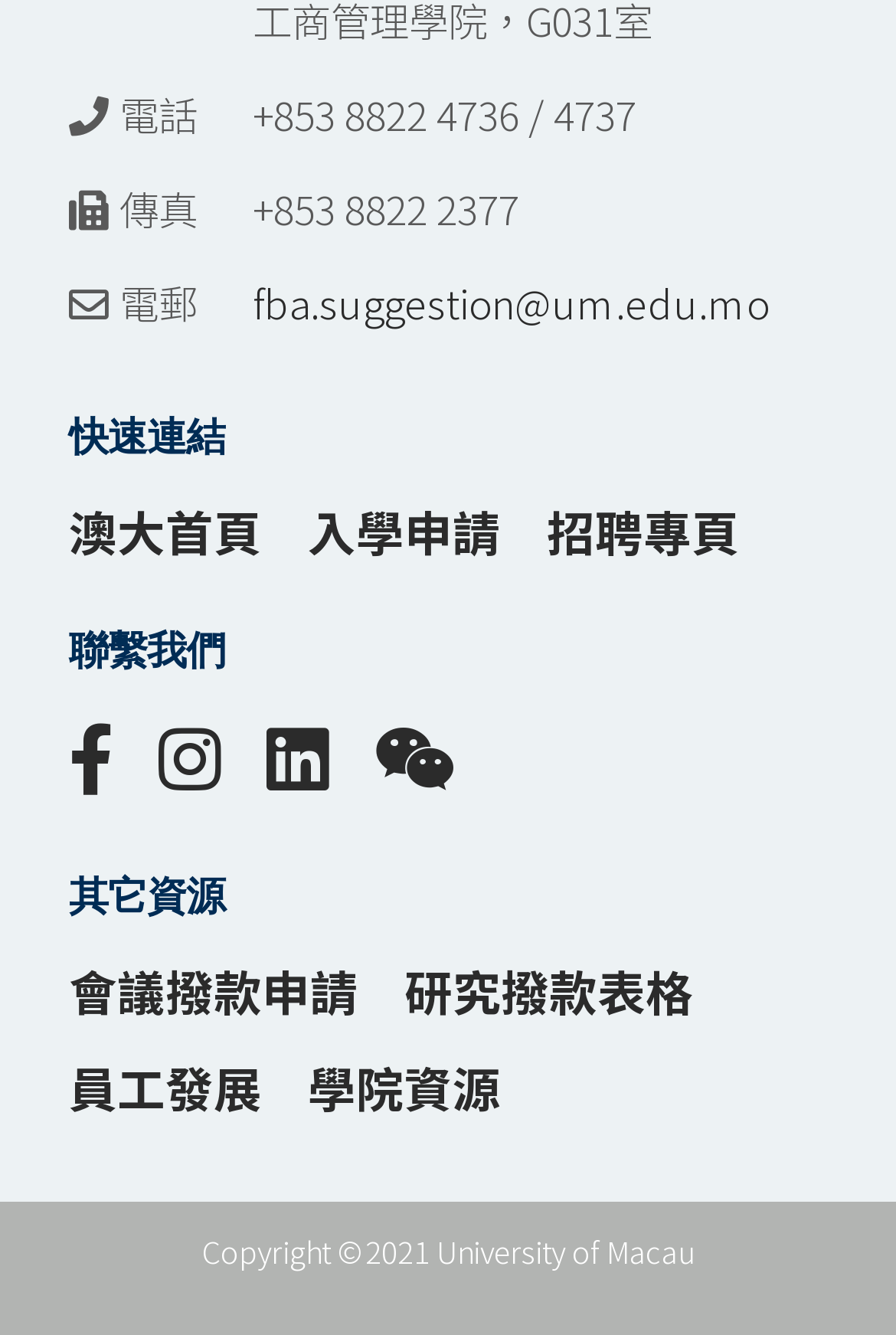Please mark the clickable region by giving the bounding box coordinates needed to complete this instruction: "check the recruitment page".

[0.61, 0.366, 0.826, 0.431]